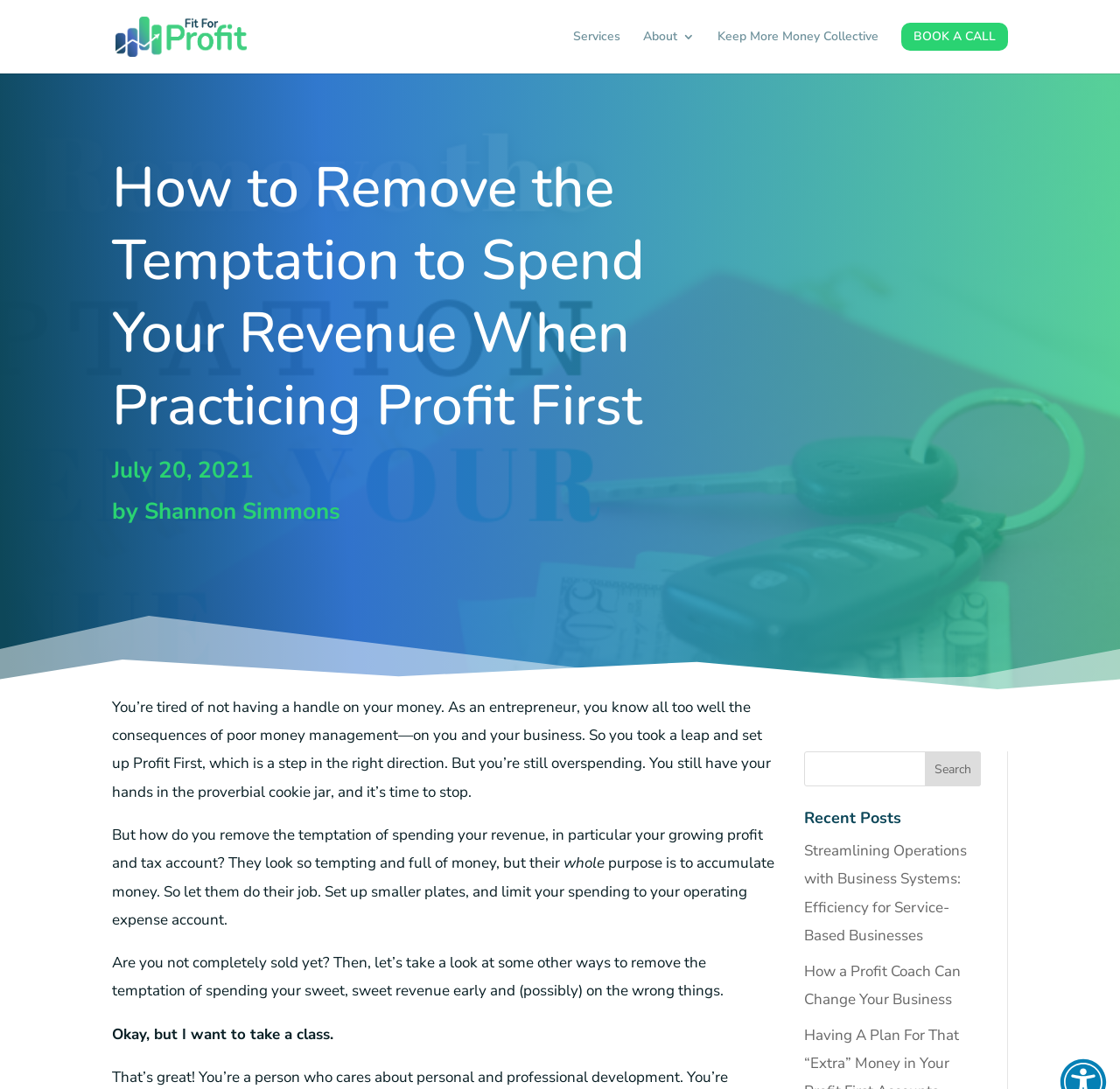Indicate the bounding box coordinates of the element that needs to be clicked to satisfy the following instruction: "Search for a topic". The coordinates should be four float numbers between 0 and 1, i.e., [left, top, right, bottom].

[0.718, 0.69, 0.876, 0.722]